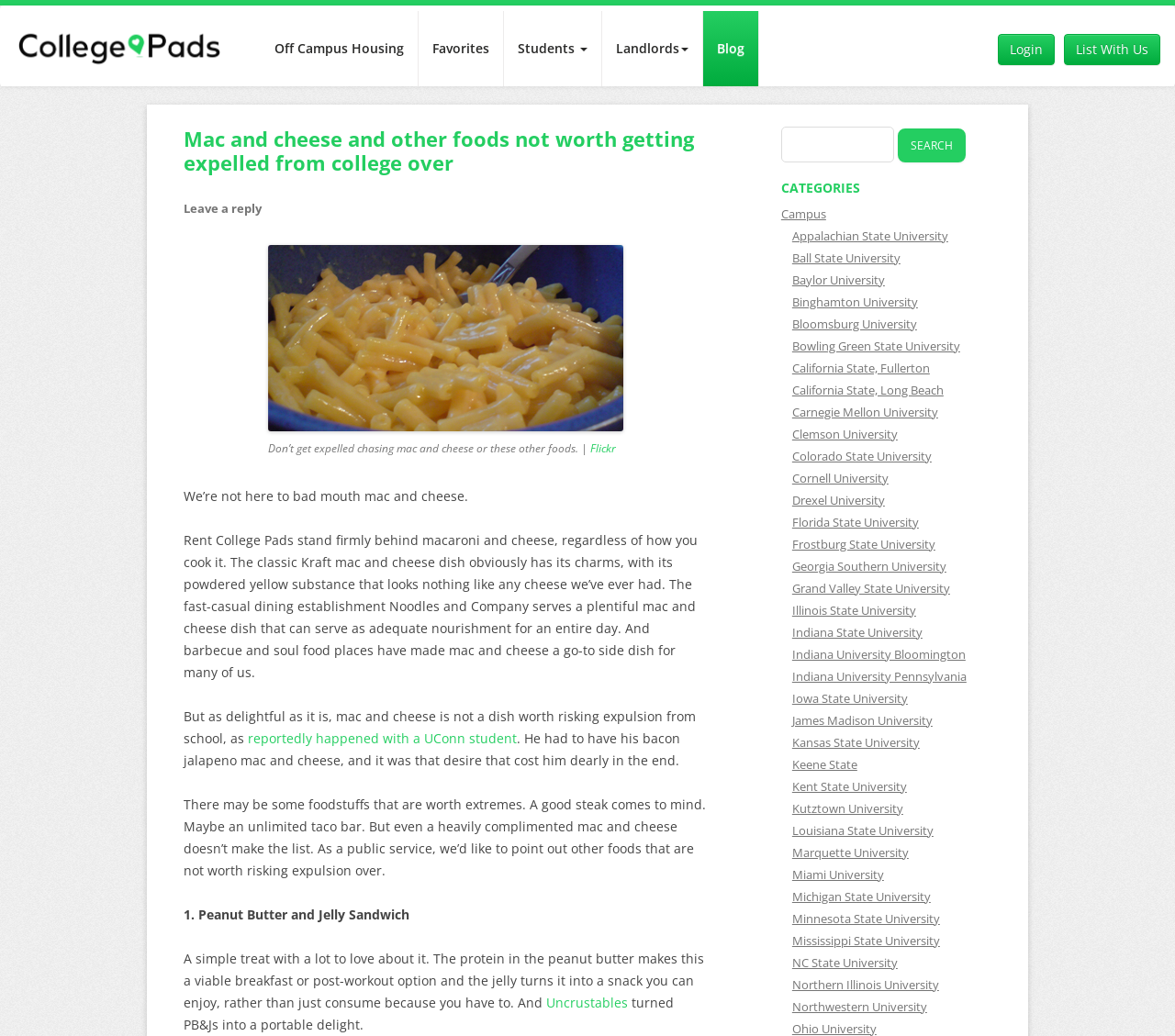Can you find the bounding box coordinates for the element to click on to achieve the instruction: "Search for something"?

[0.665, 0.122, 0.844, 0.157]